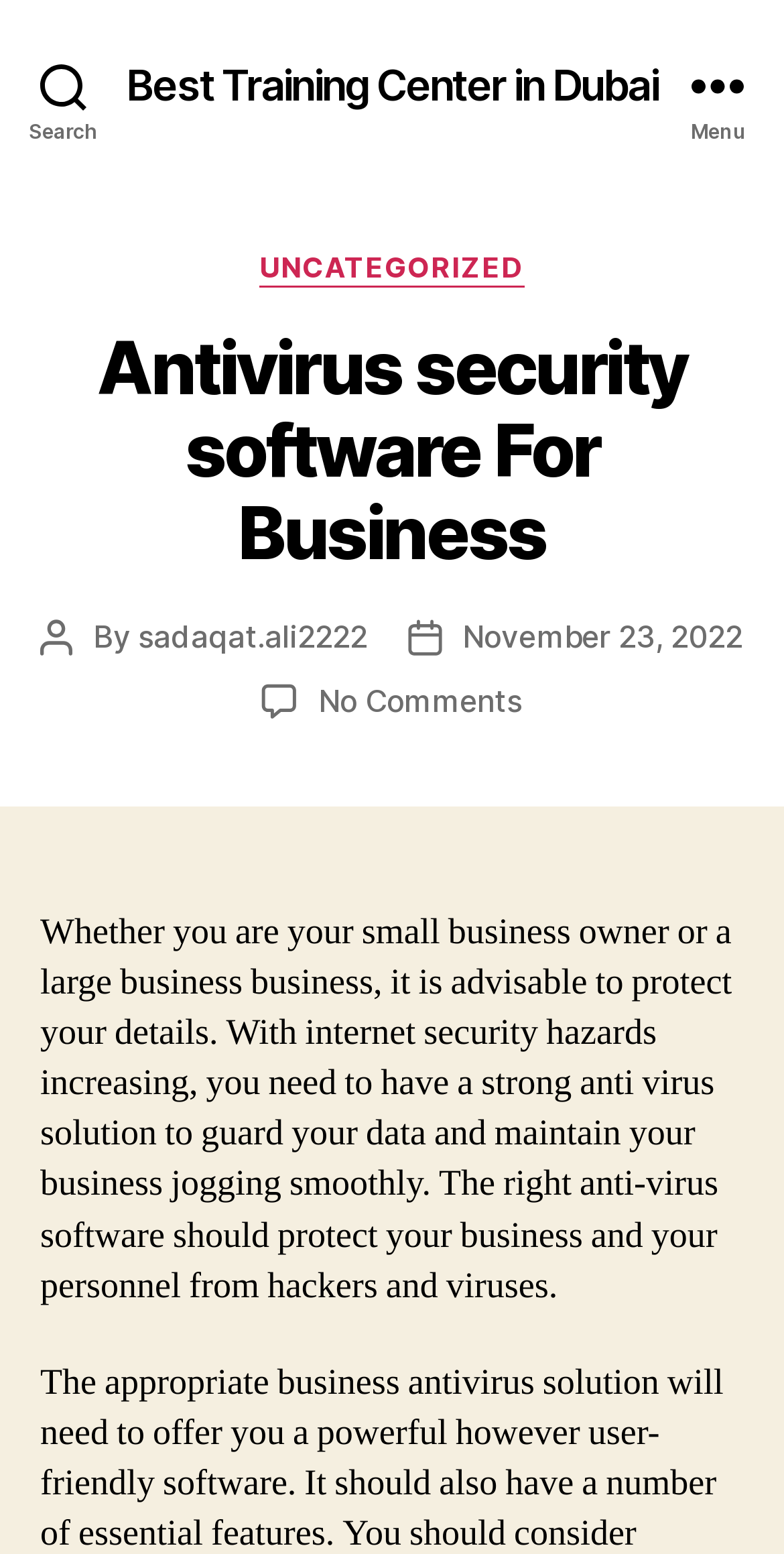What is the main topic of the article?
From the details in the image, provide a complete and detailed answer to the question.

The main topic of the article can be inferred by looking at the heading 'Antivirus security software For Business' and the content of the article, which discusses the importance of antivirus software for businesses.